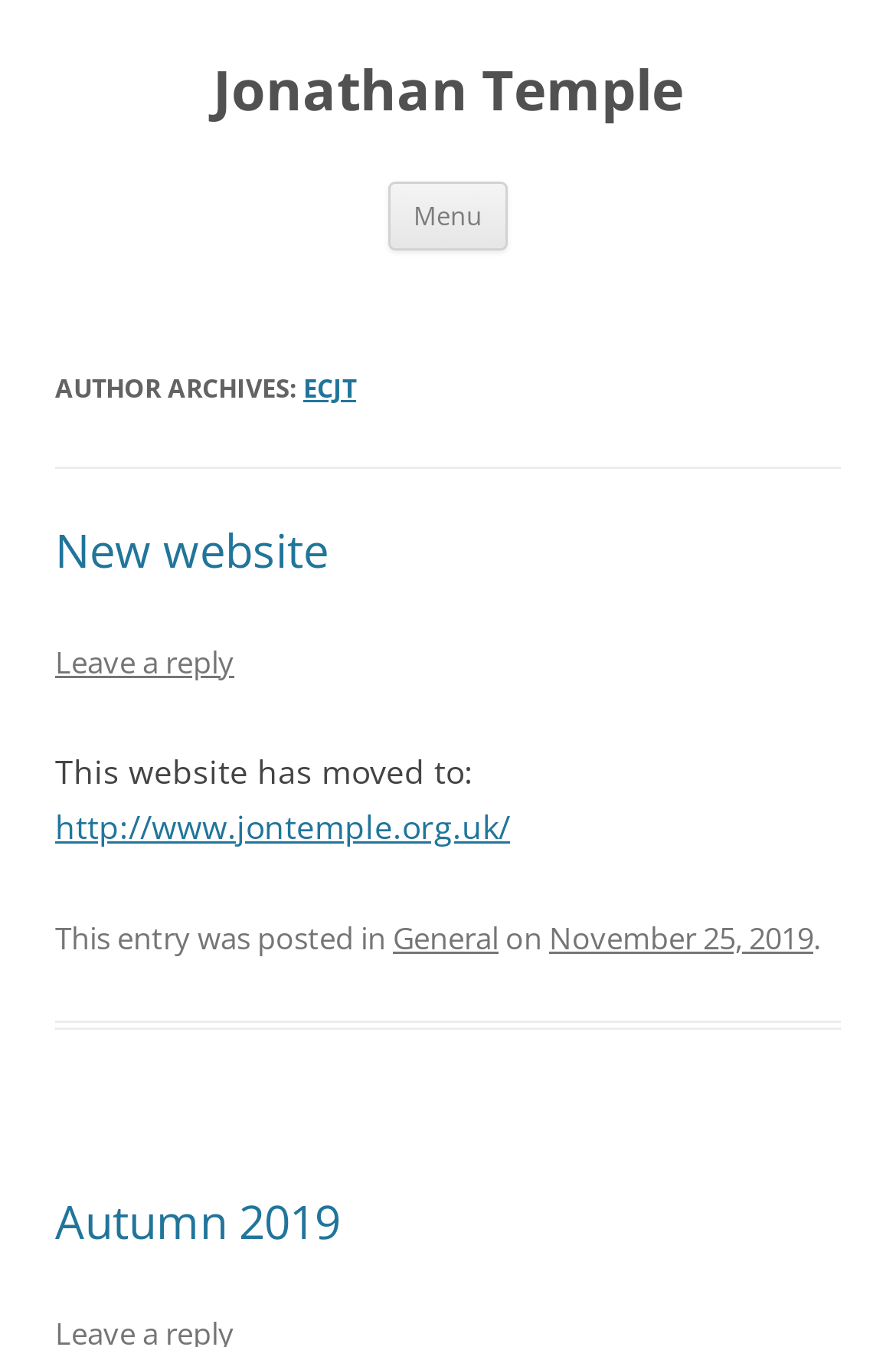Determine the bounding box coordinates of the element's region needed to click to follow the instruction: "Leave a reply". Provide these coordinates as four float numbers between 0 and 1, formatted as [left, top, right, bottom].

[0.062, 0.475, 0.262, 0.506]